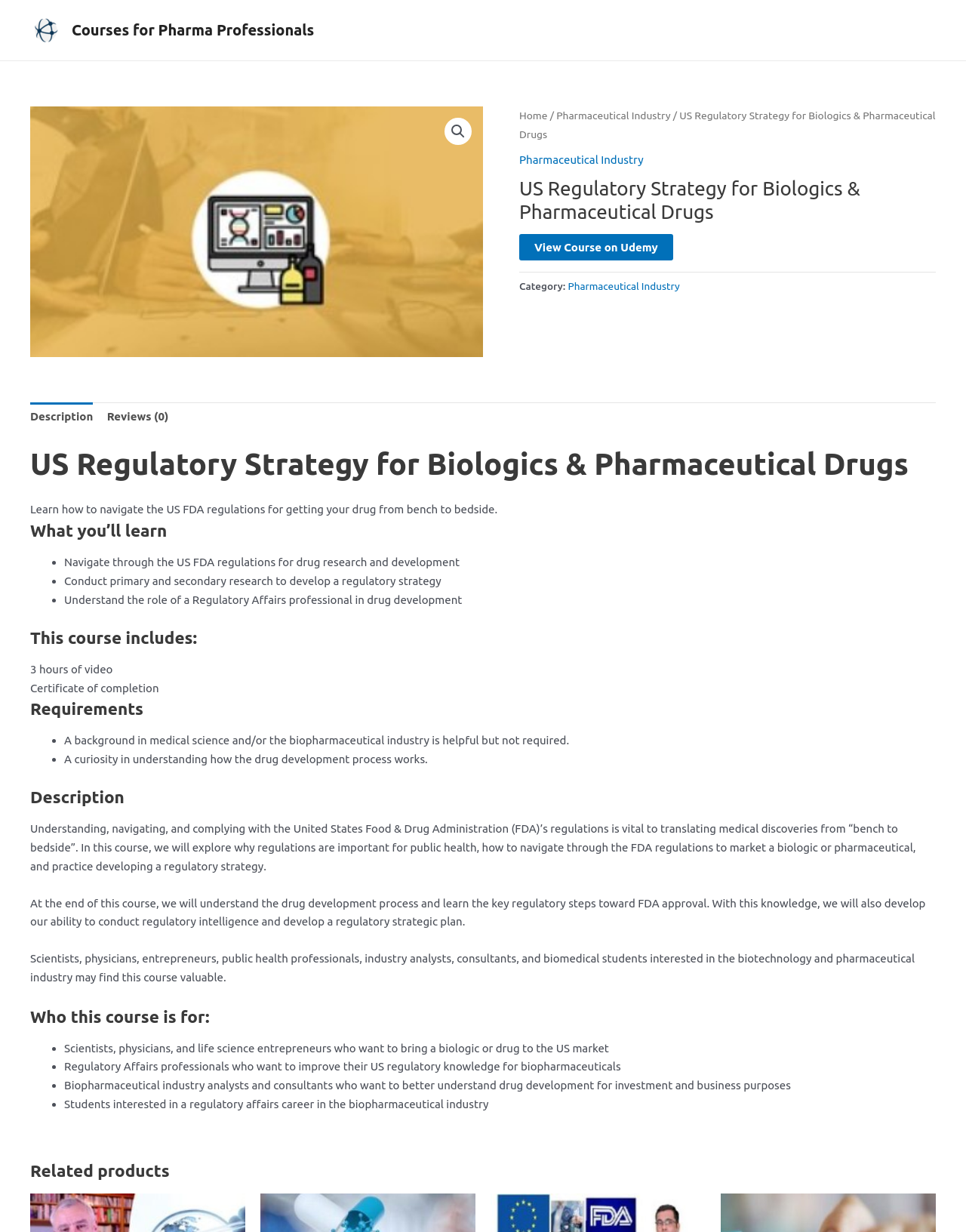What is the title or heading displayed on the webpage?

US Regulatory Strategy for Biologics & Pharmaceutical Drugs